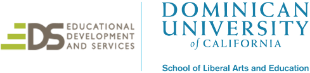Where is the Dominican University of California located?
Provide a concise answer using a single word or phrase based on the image.

California